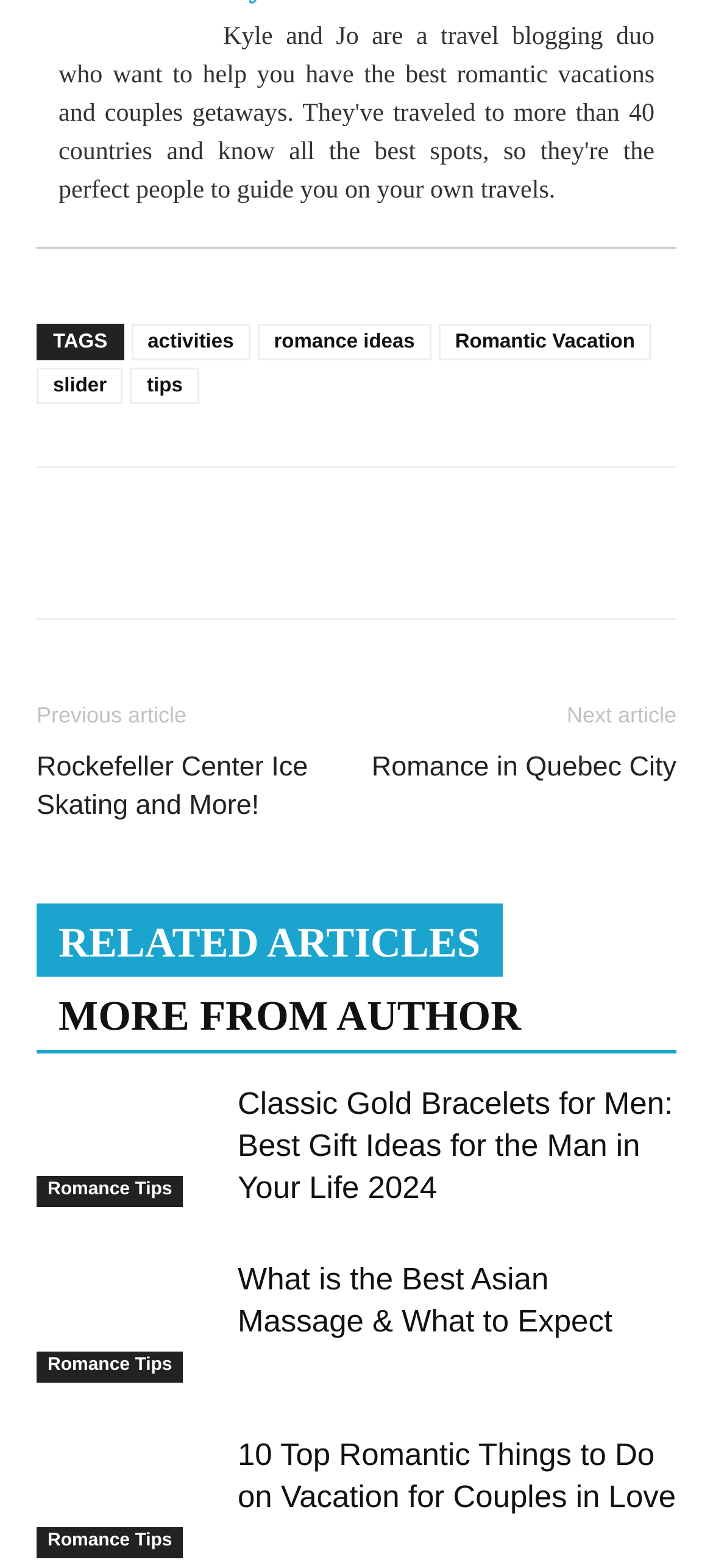Identify the bounding box of the HTML element described as: "MORE FROM AUTHOR".

[0.051, 0.622, 0.762, 0.669]